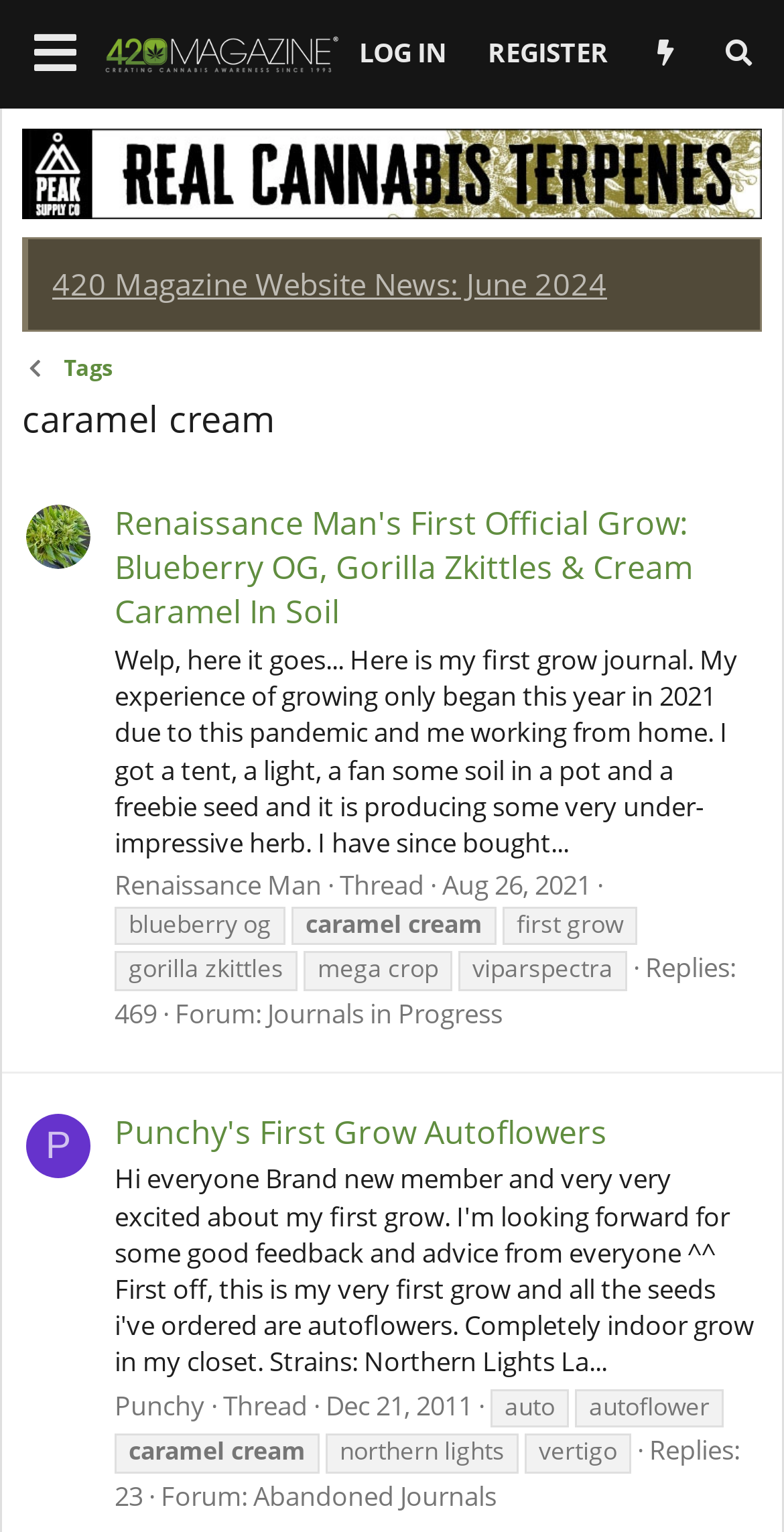Refer to the screenshot and give an in-depth answer to this question: What is the topic of the first article?

The first article on the webpage is titled 'Renaissance Man's First Official Grow: Blueberry OG, Gorilla Zkittles & Cream Caramel In Soil'. This can be found by looking at the heading of the first article, which is located below the menu bar.